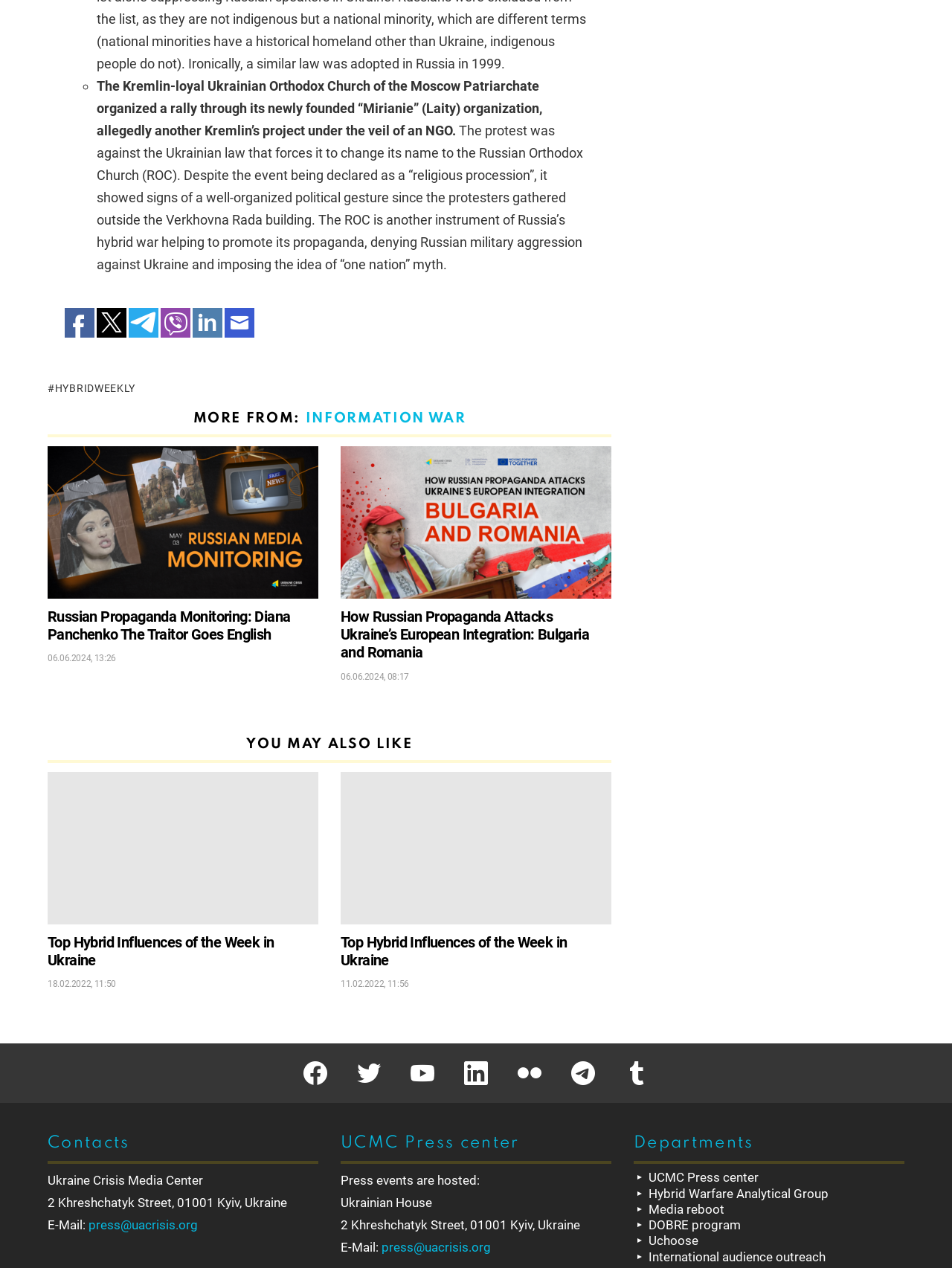Respond concisely with one word or phrase to the following query:
What is the topic of the article?

Russian Propaganda